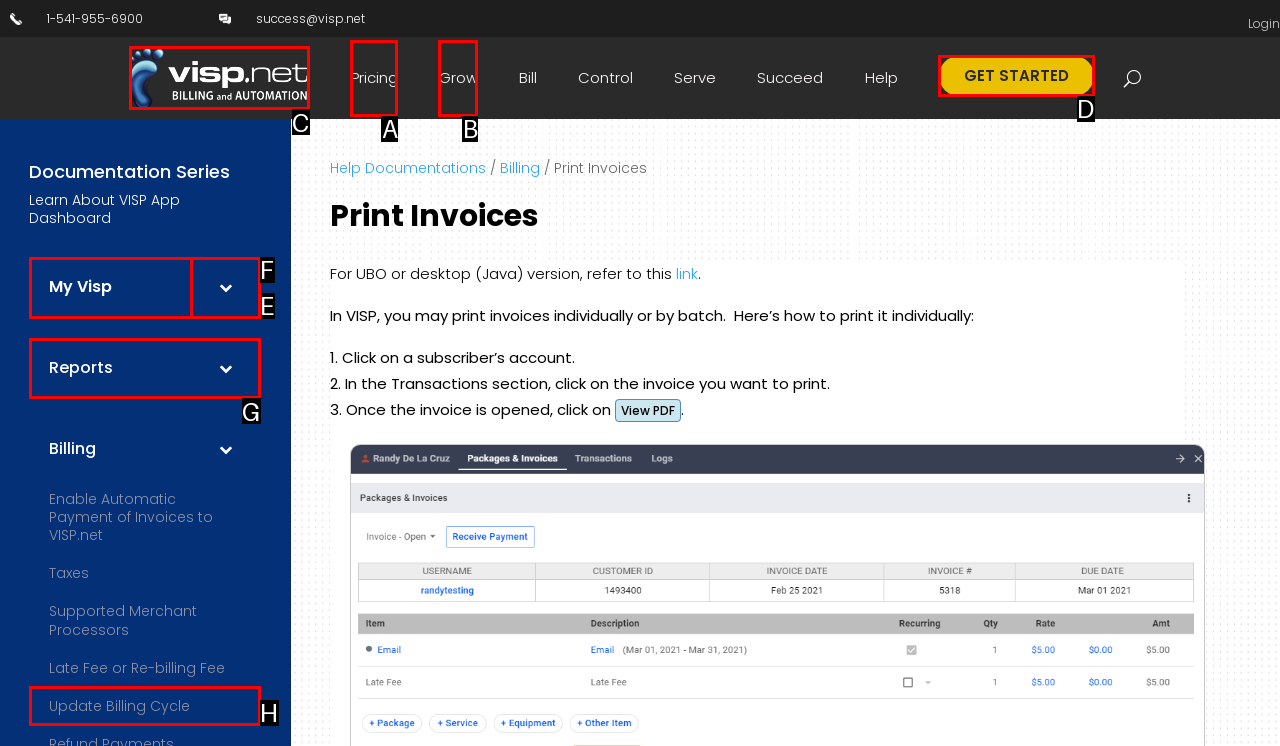Which HTML element should be clicked to perform the following task: Click on the 'GET STARTED' link
Reply with the letter of the appropriate option.

D